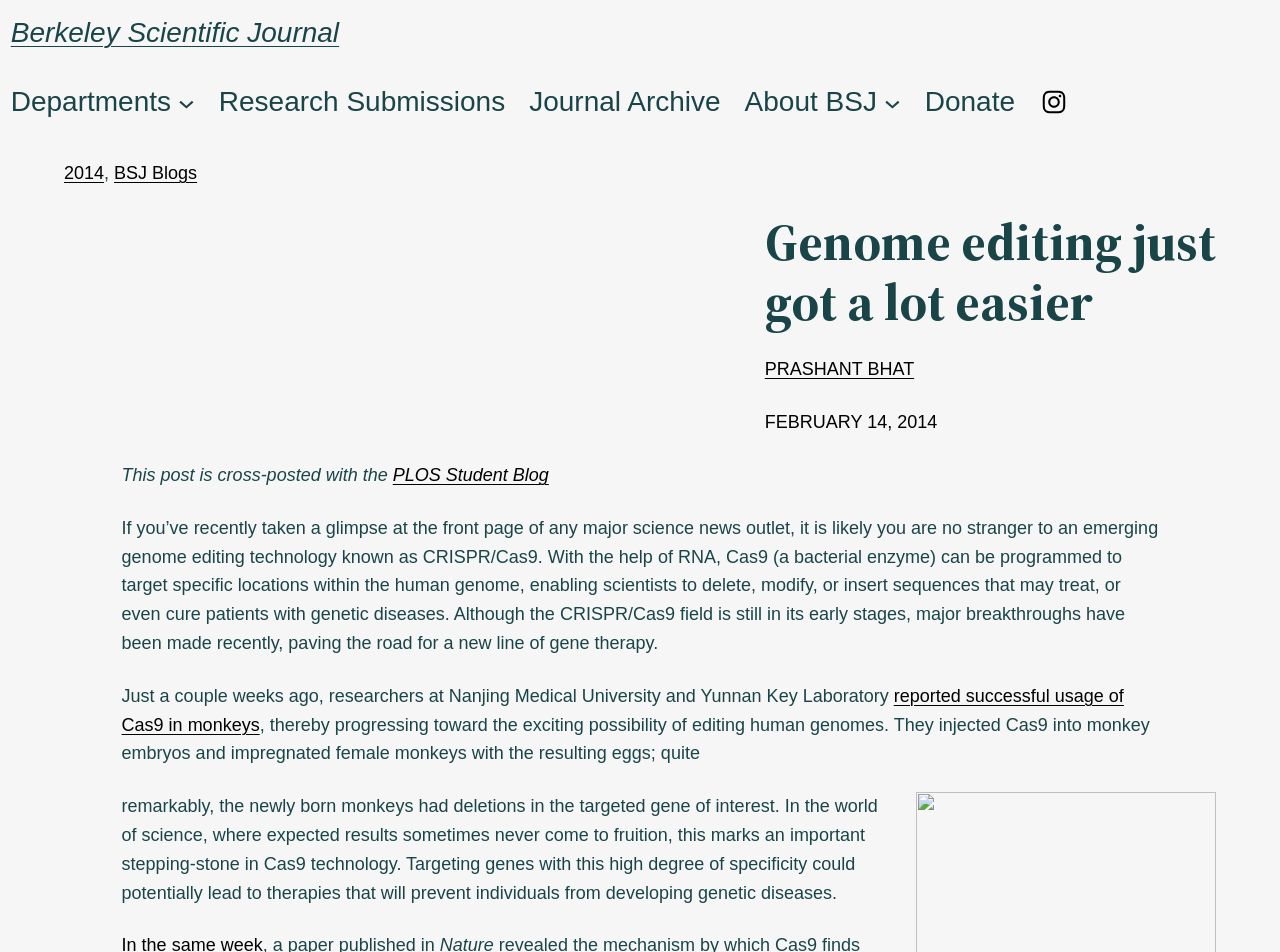Using the element description: "Research Submissions", determine the bounding box coordinates. The coordinates should be in the format [left, top, right, bottom], with values between 0 and 1.

[0.171, 0.084, 0.395, 0.131]